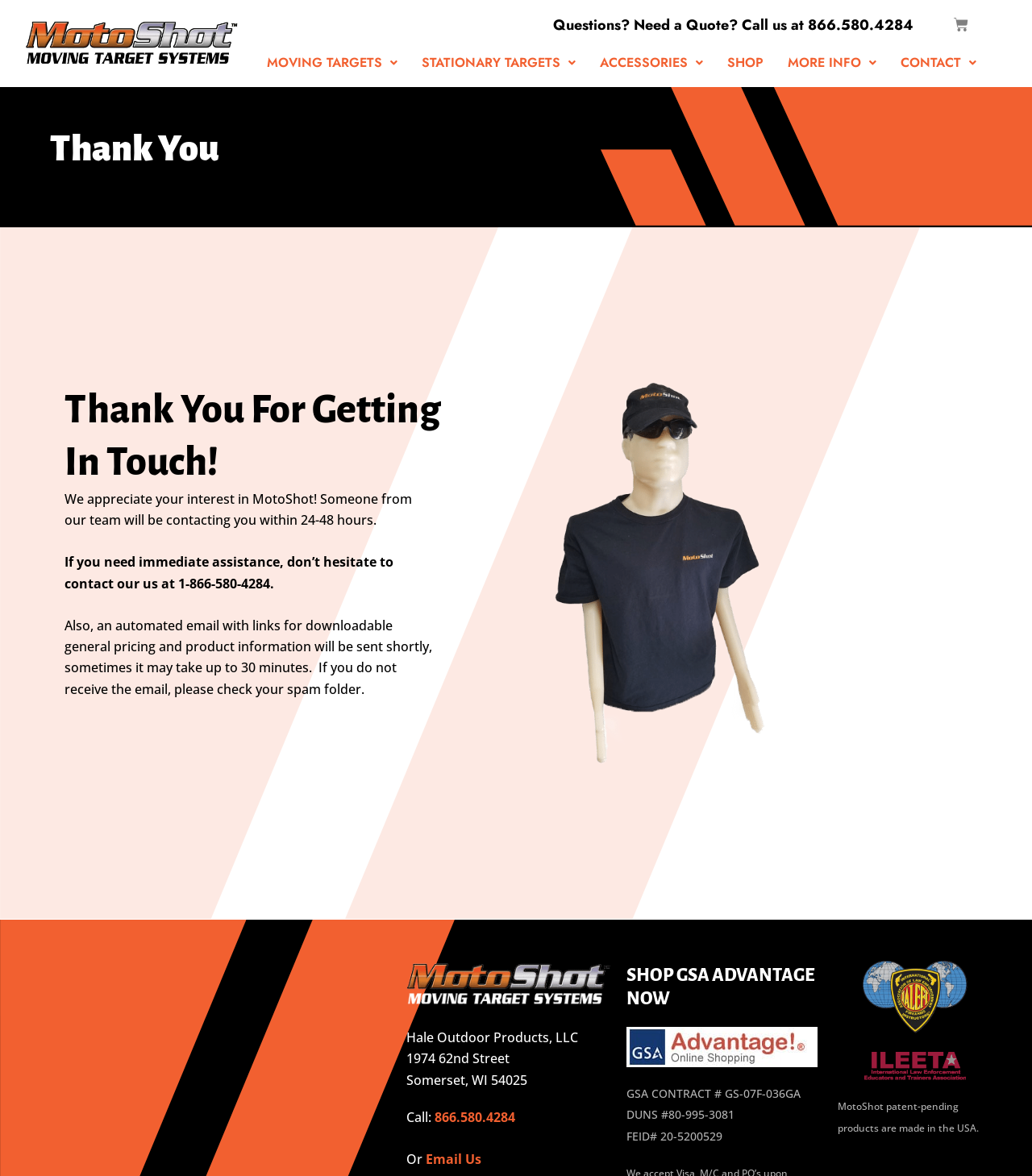Using the given element description, provide the bounding box coordinates (top-left x, top-left y, bottom-right x, bottom-right y) for the corresponding UI element in the screenshot: $0.00 0 Cart

[0.901, 0.005, 0.962, 0.038]